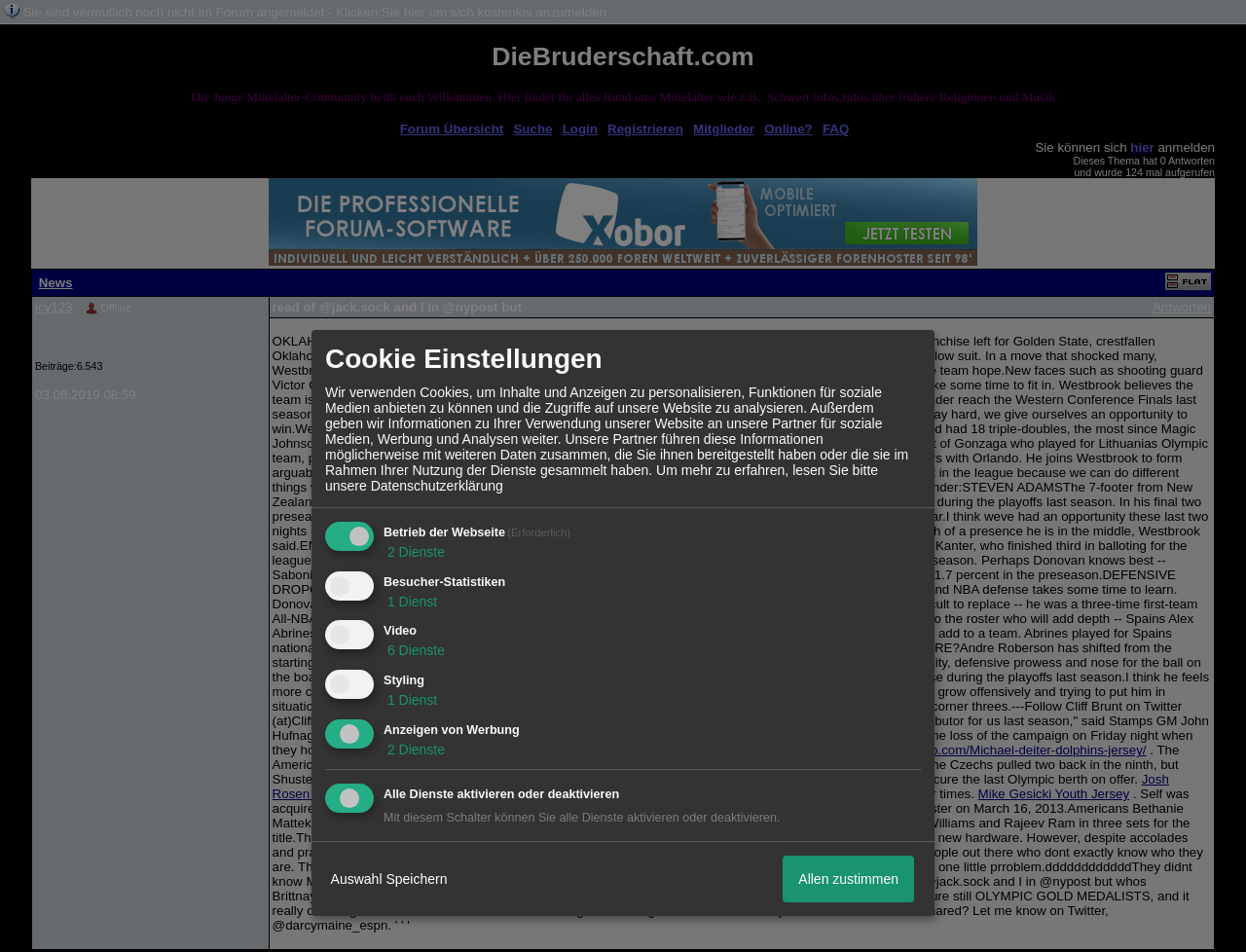Could you provide the bounding box coordinates for the portion of the screen to click to complete this instruction: "Click on the 'FAQ' link"?

[0.66, 0.128, 0.682, 0.143]